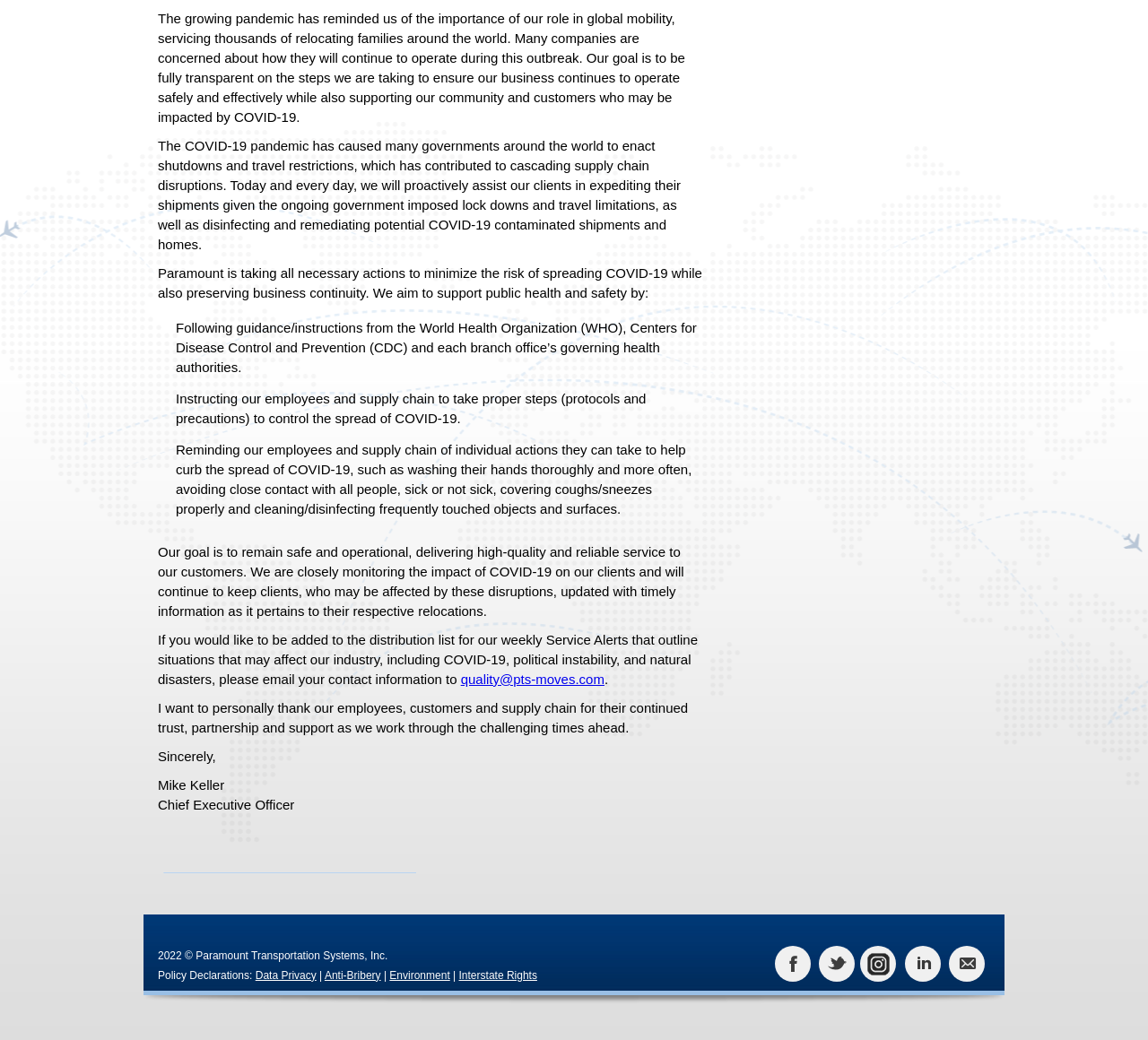Given the element description: "twitter", predict the bounding box coordinates of the UI element it refers to, using four float numbers between 0 and 1, i.e., [left, top, right, bottom].

[0.714, 0.909, 0.745, 0.944]